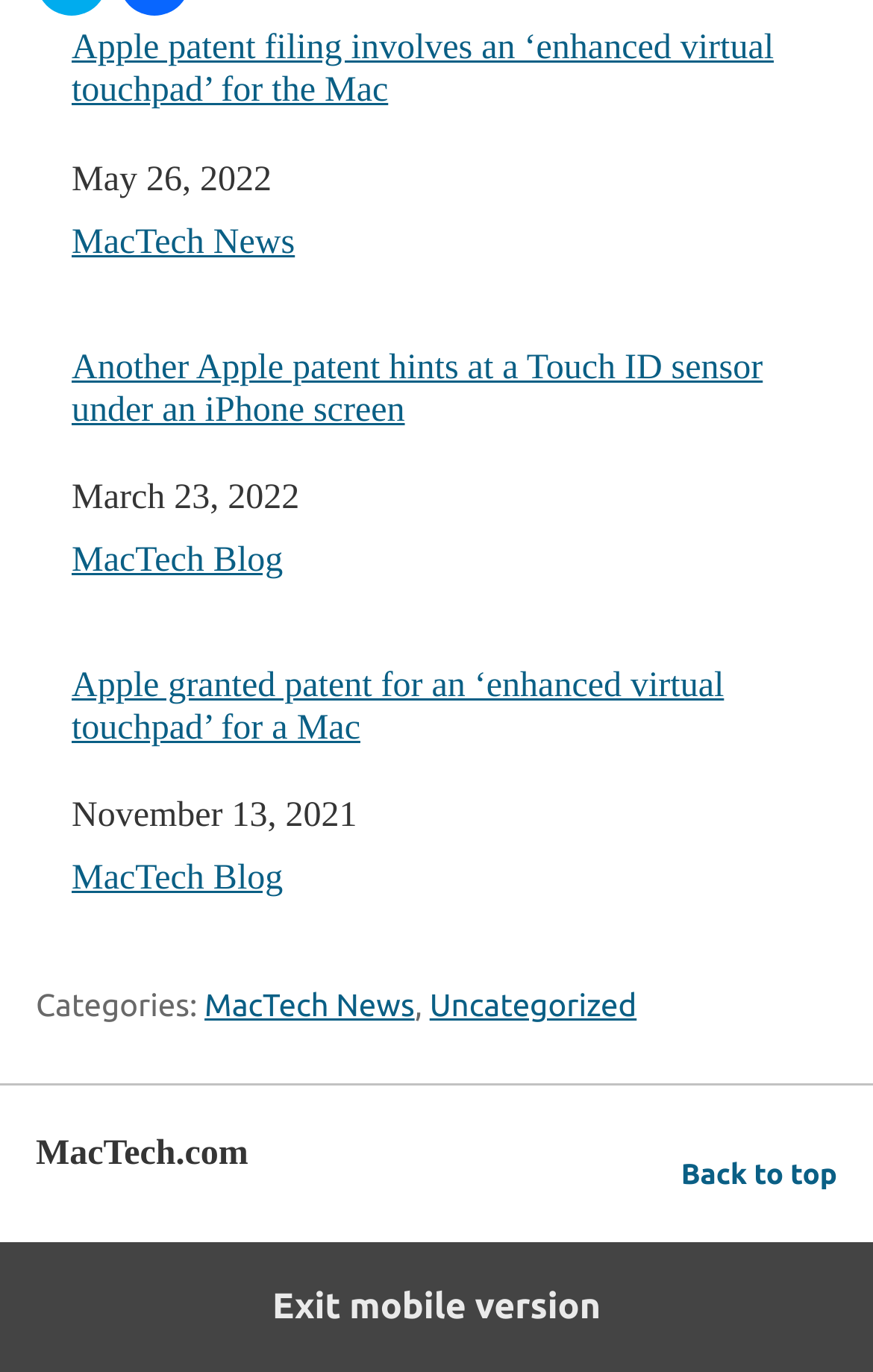Please provide the bounding box coordinate of the region that matches the element description: MacTech Blog. Coordinates should be in the format (top-left x, top-left y, bottom-right x, bottom-right y) and all values should be between 0 and 1.

[0.082, 0.395, 0.324, 0.422]